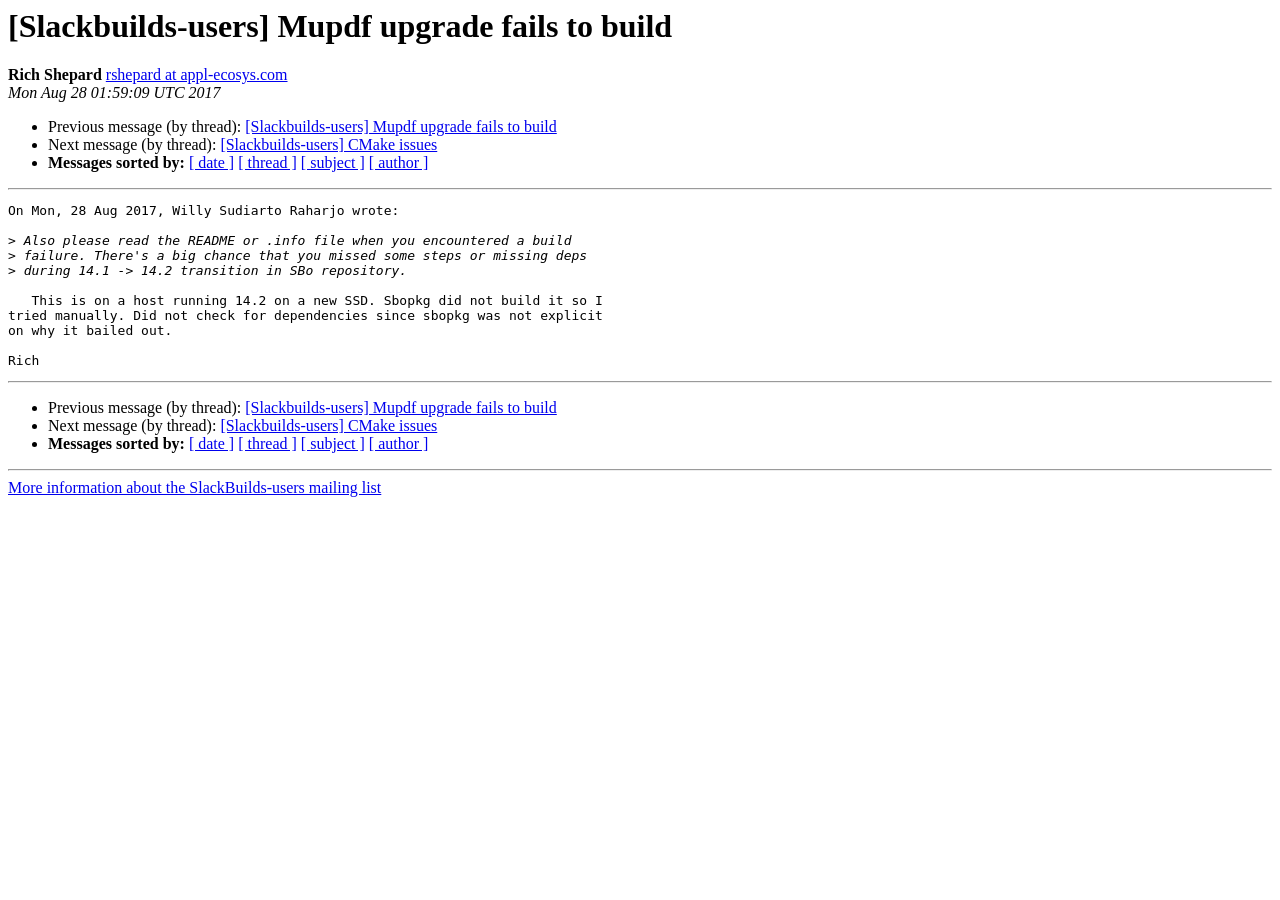Please identify the bounding box coordinates of the area I need to click to accomplish the following instruction: "View more information about the SlackBuilds-users mailing list".

[0.006, 0.533, 0.298, 0.552]